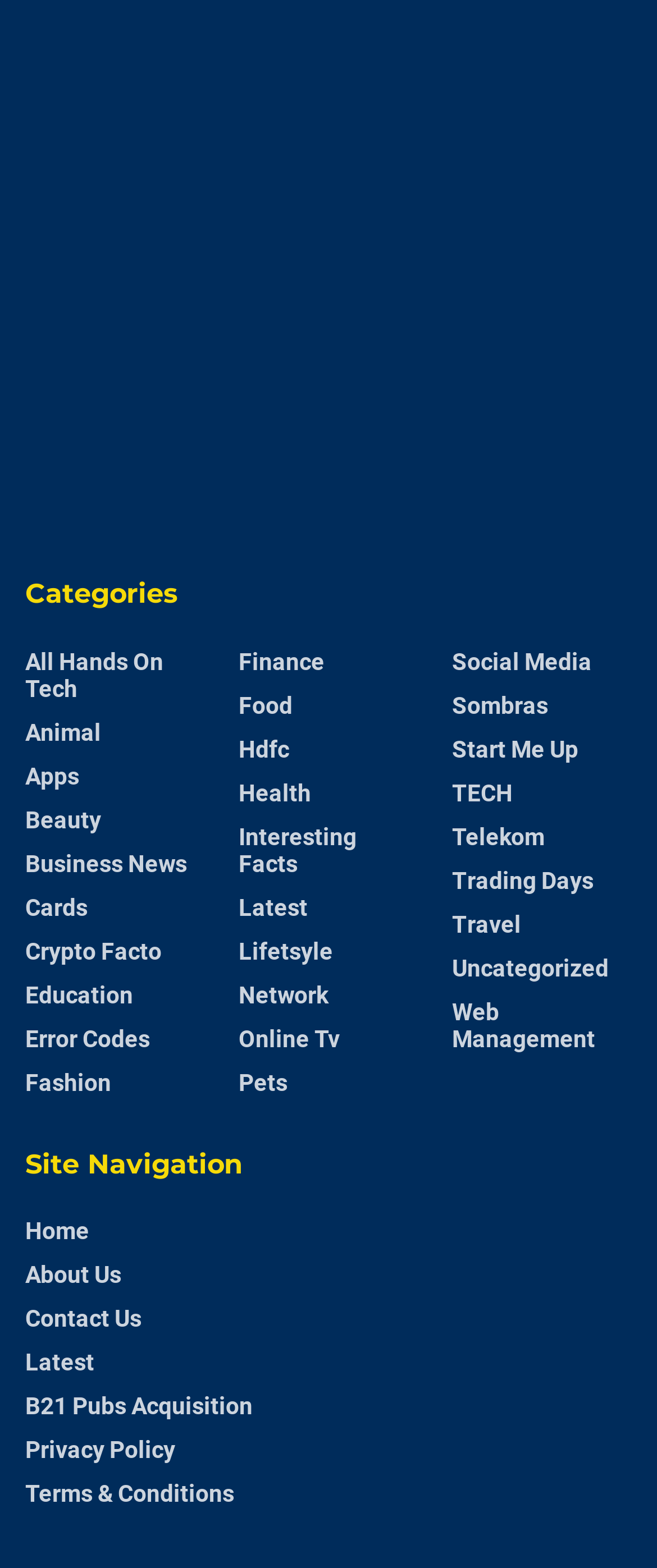What is the last category listed?
Based on the image, please offer an in-depth response to the question.

The last category listed is 'Web Management' because it is the last link element under the 'Categories' heading, with a bounding box coordinate of [0.688, 0.636, 0.961, 0.671].